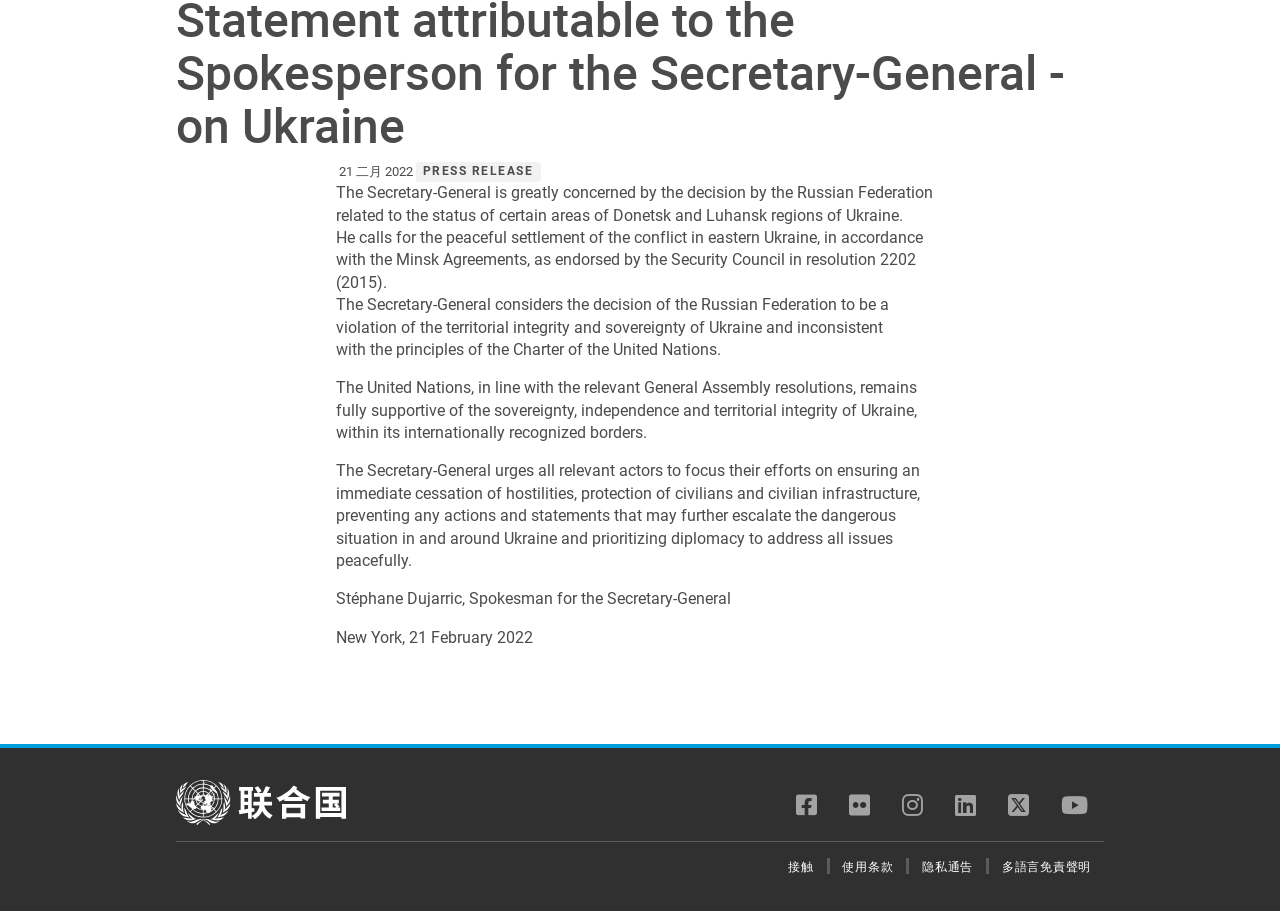Provide the bounding box coordinates for the UI element that is described as: "多語言免責聲明".

[0.783, 0.942, 0.853, 0.96]